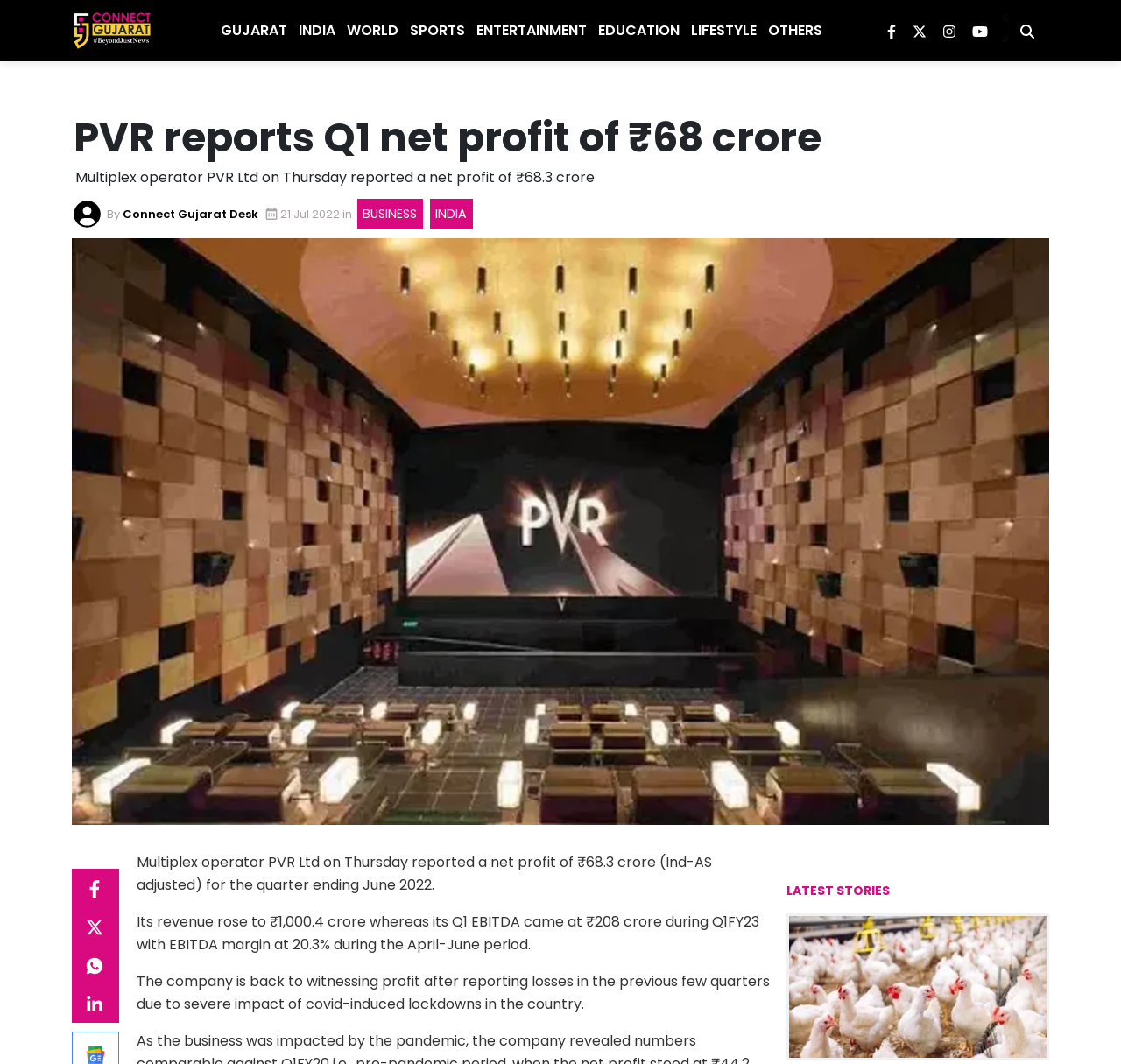Find the bounding box coordinates for the area that should be clicked to accomplish the instruction: "Subscribe to the newsletter".

None